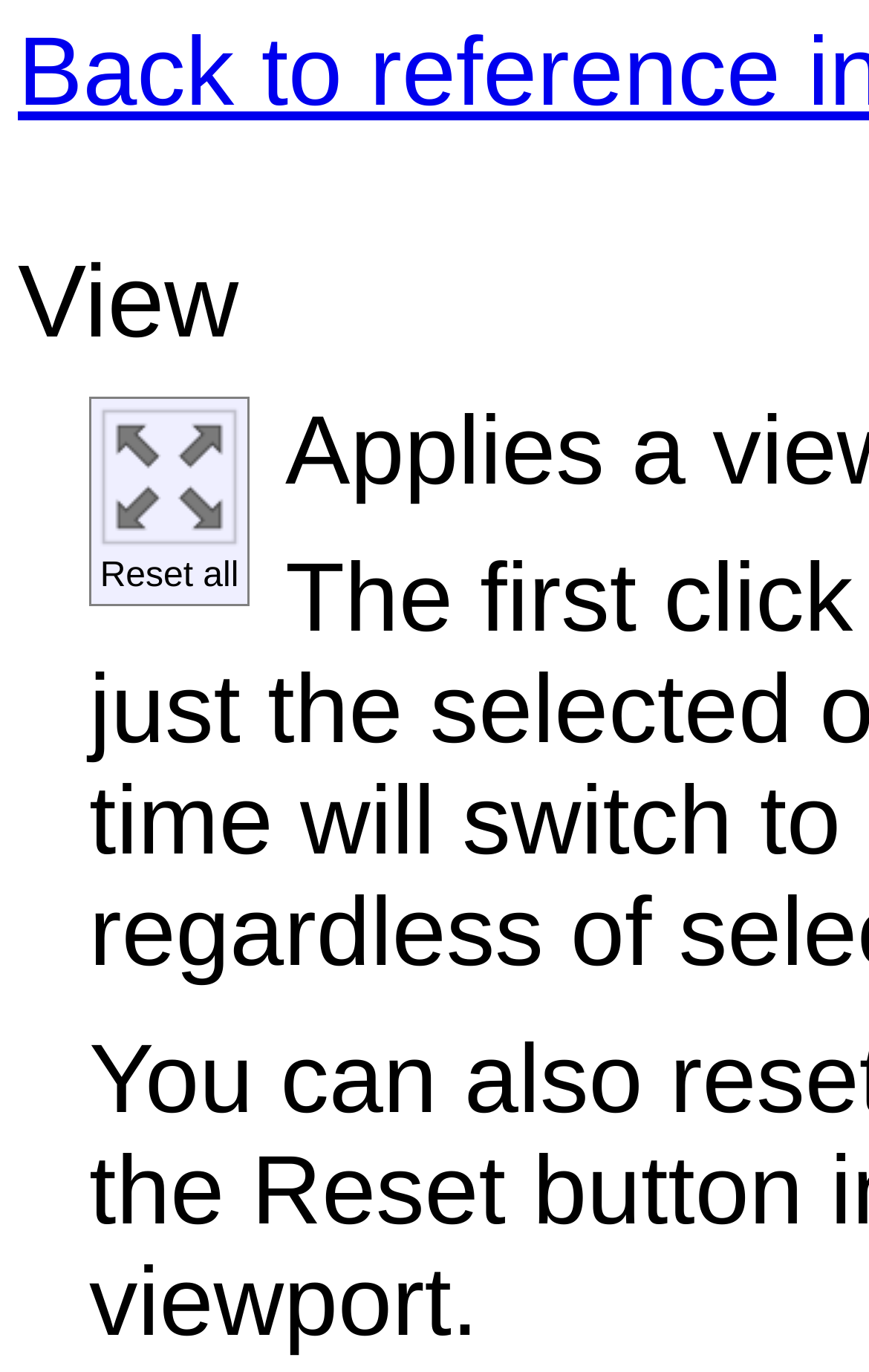Please answer the following question using a single word or phrase: 
What is the text of the second table cell?

Reset all